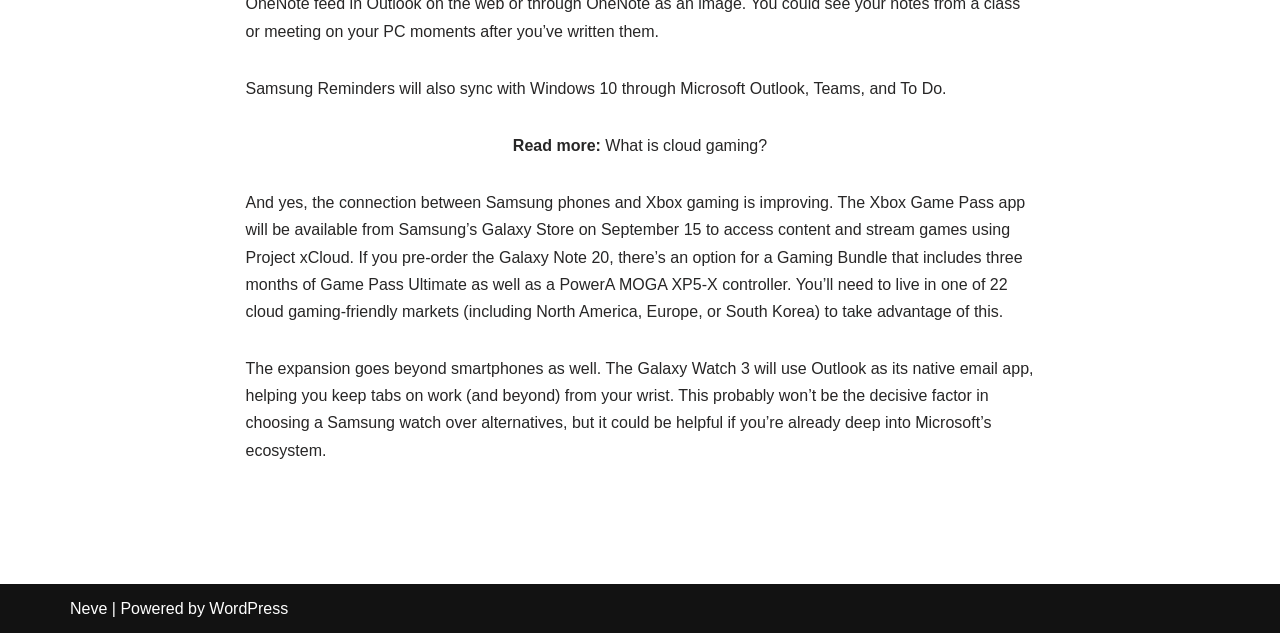What is the name of the website's content management system?
Kindly give a detailed and elaborate answer to the question.

The link at the bottom of the page mentions 'Powered by WordPress', indicating that WordPress is the content management system used by the website.